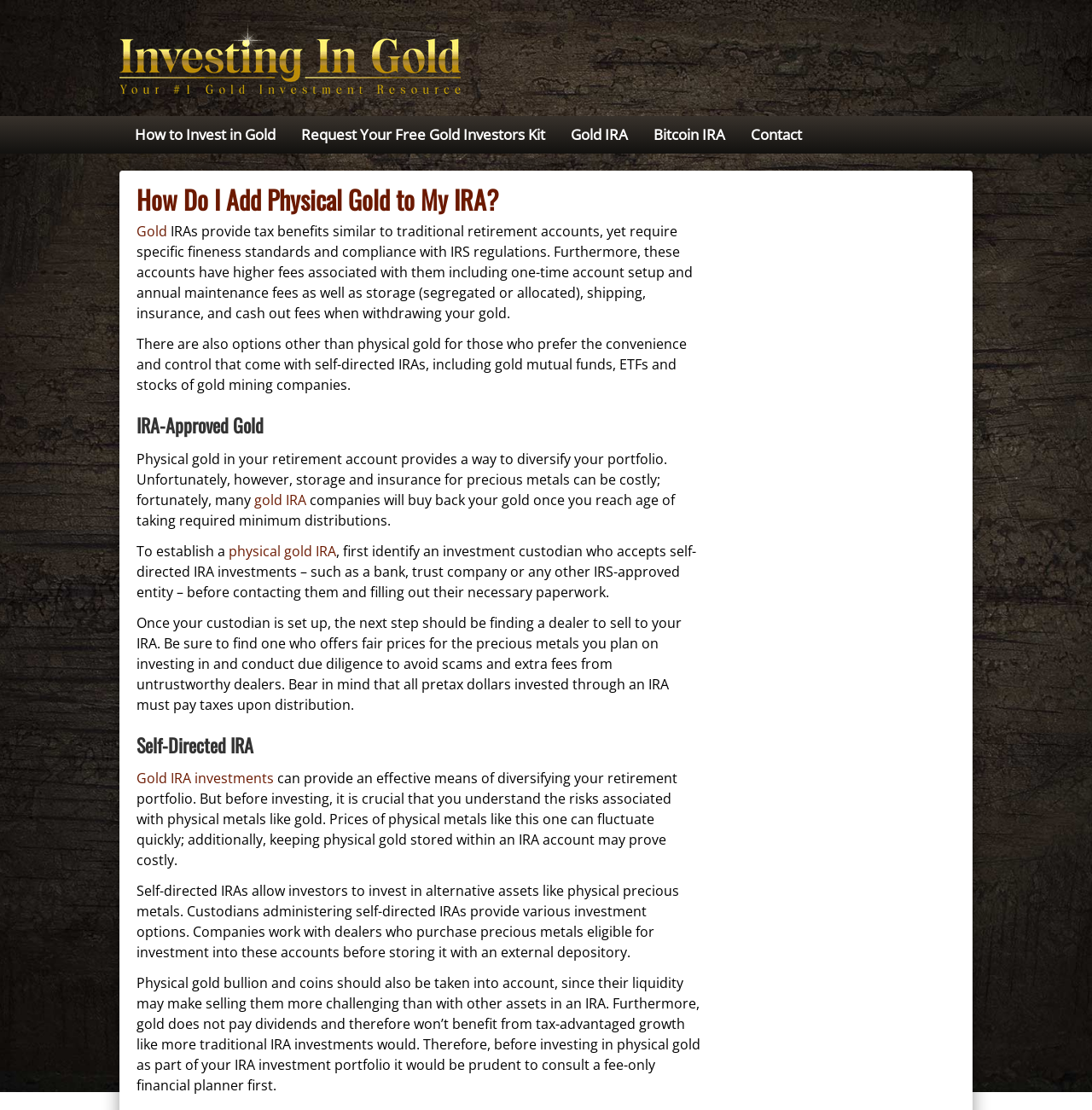Please determine the bounding box coordinates of the element's region to click in order to carry out the following instruction: "Click on 'How to Invest in Gold'". The coordinates should be four float numbers between 0 and 1, i.e., [left, top, right, bottom].

[0.109, 0.105, 0.264, 0.138]